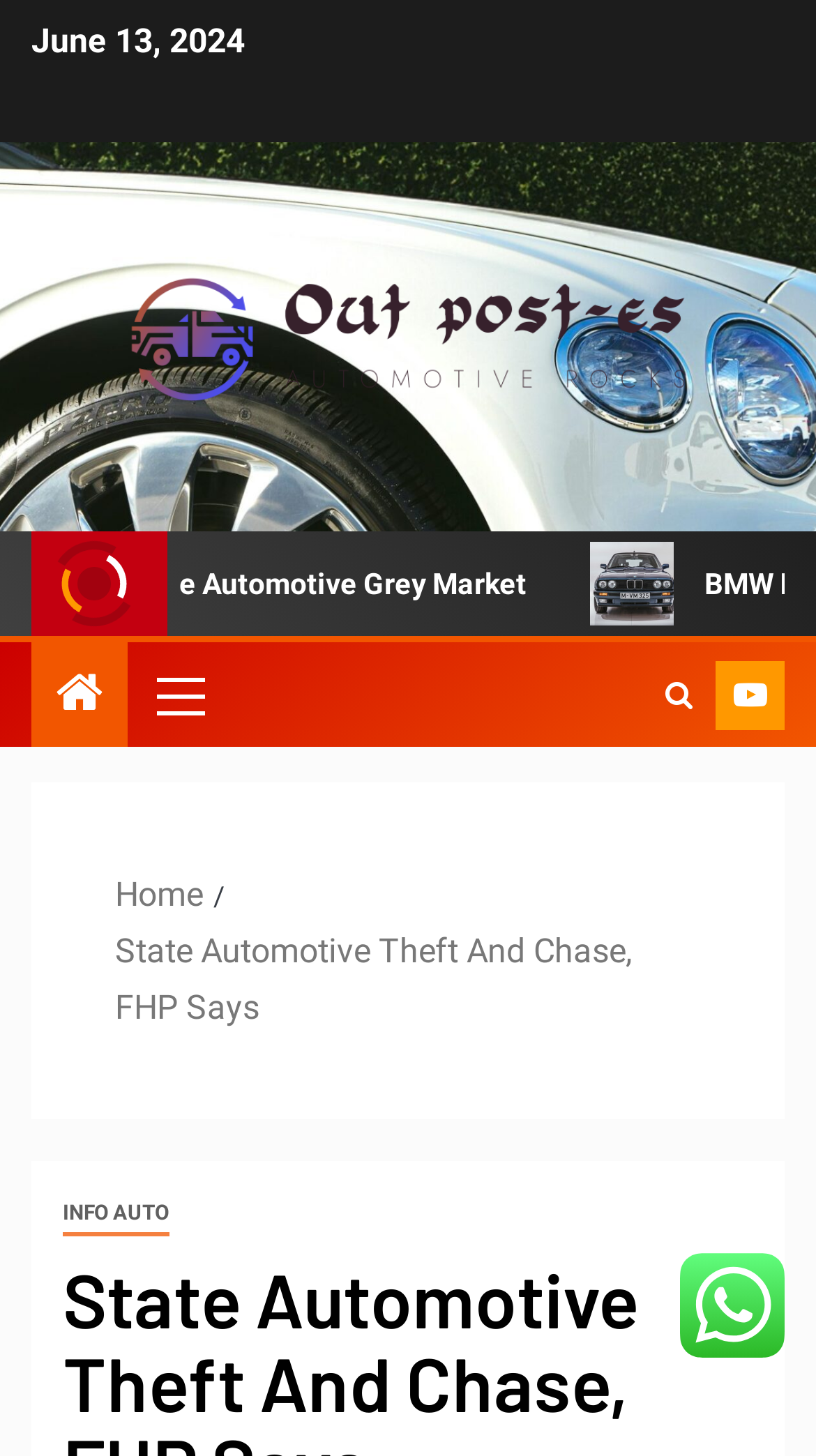Is there a navigation menu?
Please provide a single word or phrase as your answer based on the image.

Yes